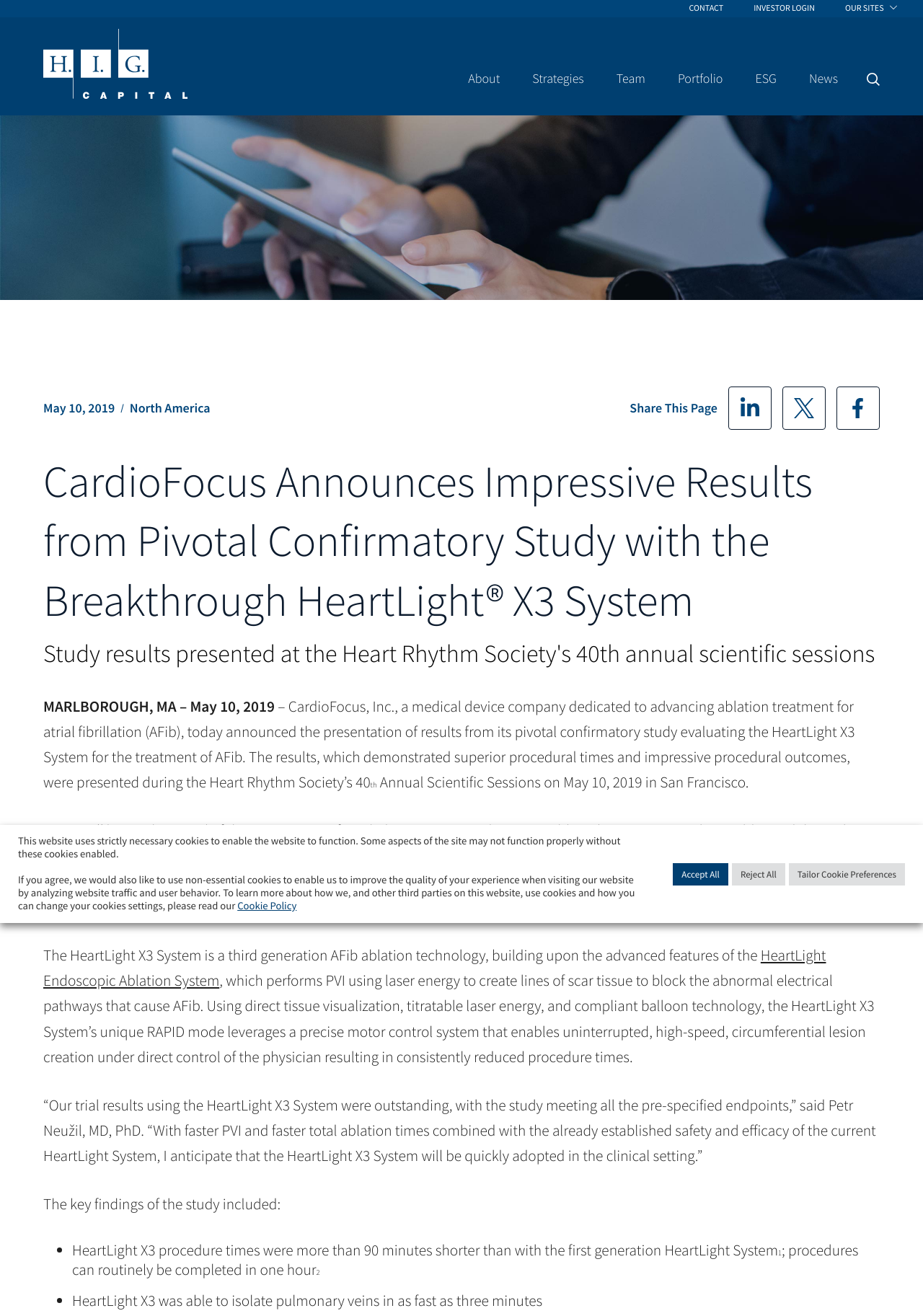How many minutes can pulmonary veins be isolated in?
Refer to the image and provide a concise answer in one word or phrase.

Three minutes